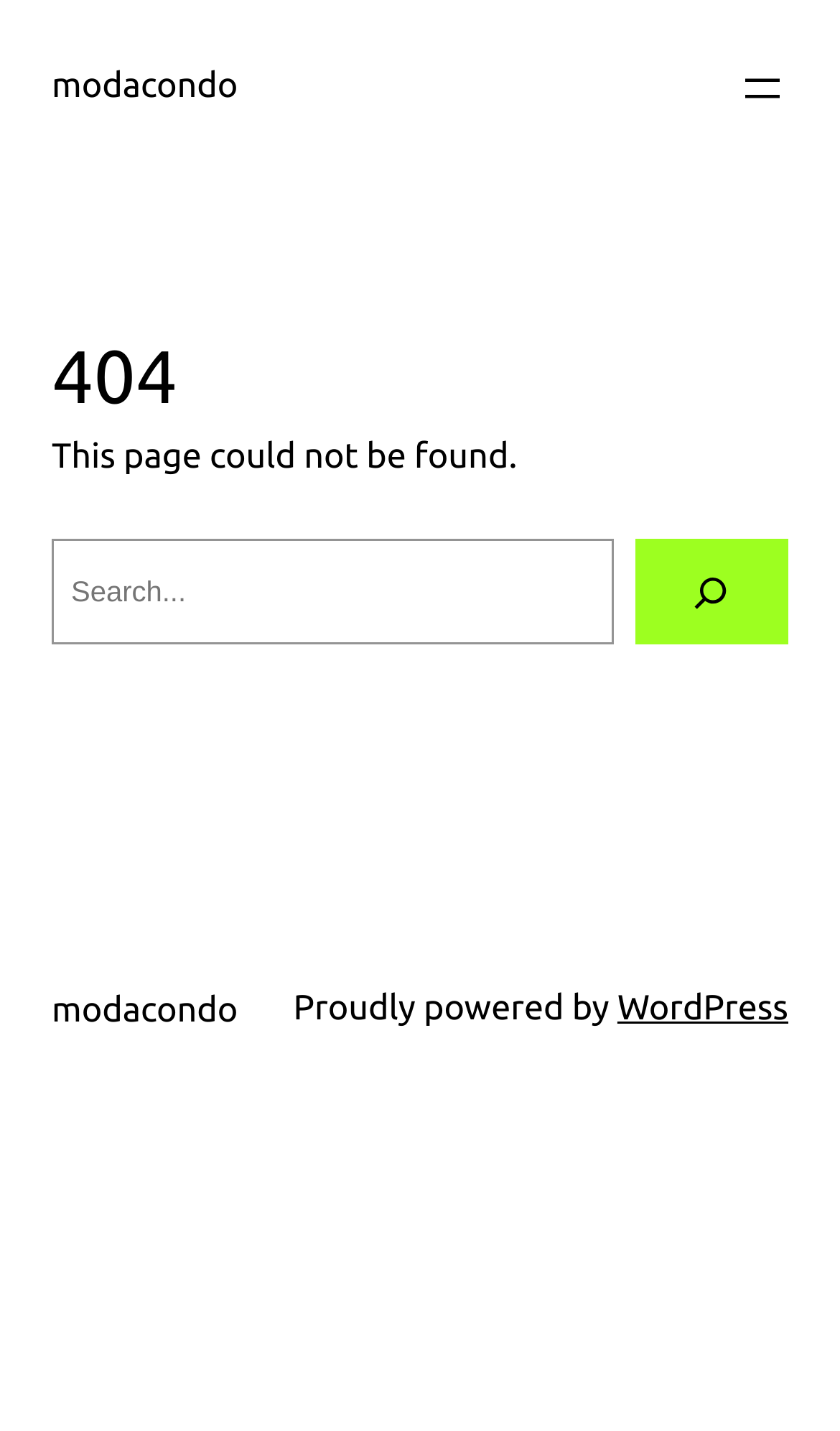From the details in the image, provide a thorough response to the question: What is the error code displayed on the page?

The error code is displayed in a heading element on the page, which is a prominent element that catches the user's attention. The bounding box coordinates of this element are [0.062, 0.231, 0.938, 0.294], indicating that it is located near the top of the page.